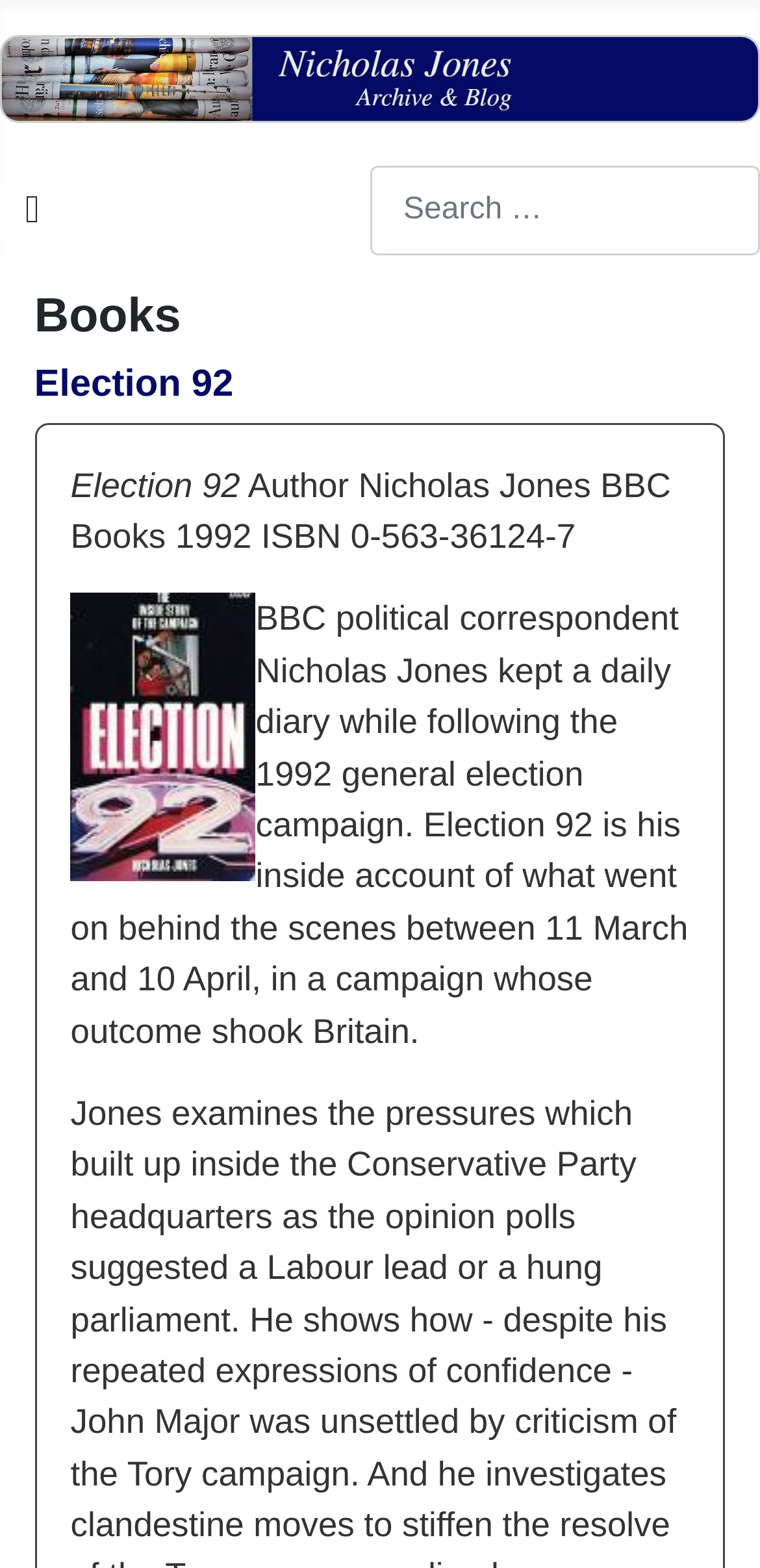Give a detailed overview of the webpage's appearance and contents.

The webpage is about the book "Election 92" written by Nicholas Jones and published by BBC Books. At the top of the page, there is a link and an image with the text "Nicholas Jones - Blog and Archive Website." Below this, there is a main menu navigation bar with a toggle button to expand or collapse it. 

To the right of the navigation bar, there is a search box with a label "Search" and a combobox to input search queries. 

Below the navigation and search bars, there are two headings, "Books" and "Election 92", which are positioned side by side. Under these headings, there is a paragraph of text that describes the book "Election 92". The text includes the author's name, publisher, and publication year, as well as a brief summary of the book's content. The summary explains that the book is a daily diary kept by the author, a BBC political correspondent, during the 1992 general election campaign, and provides an inside account of what happened behind the scenes.